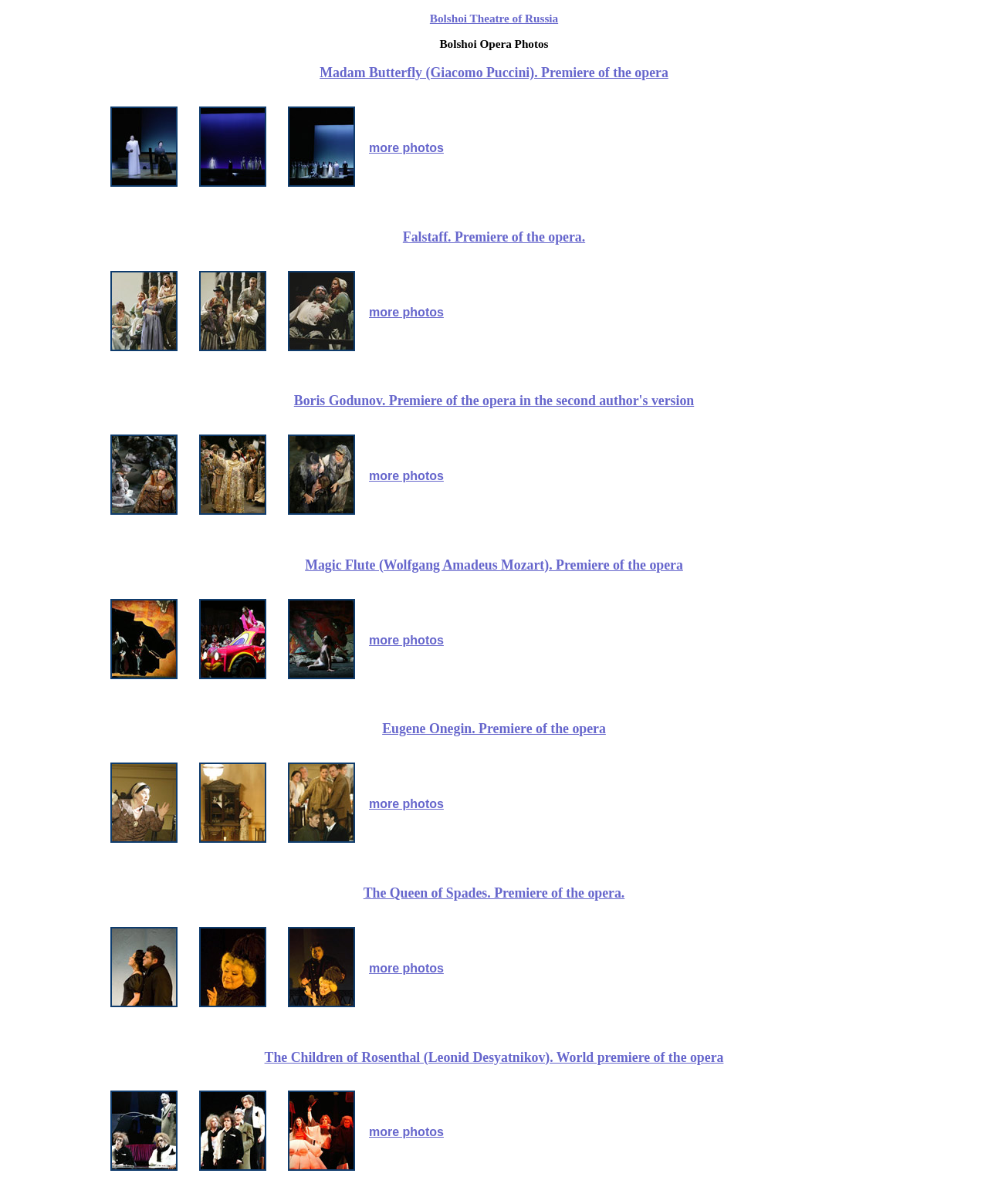Use a single word or phrase to answer this question: 
What is the name of the theatre?

Bolshoi Theatre of Russia